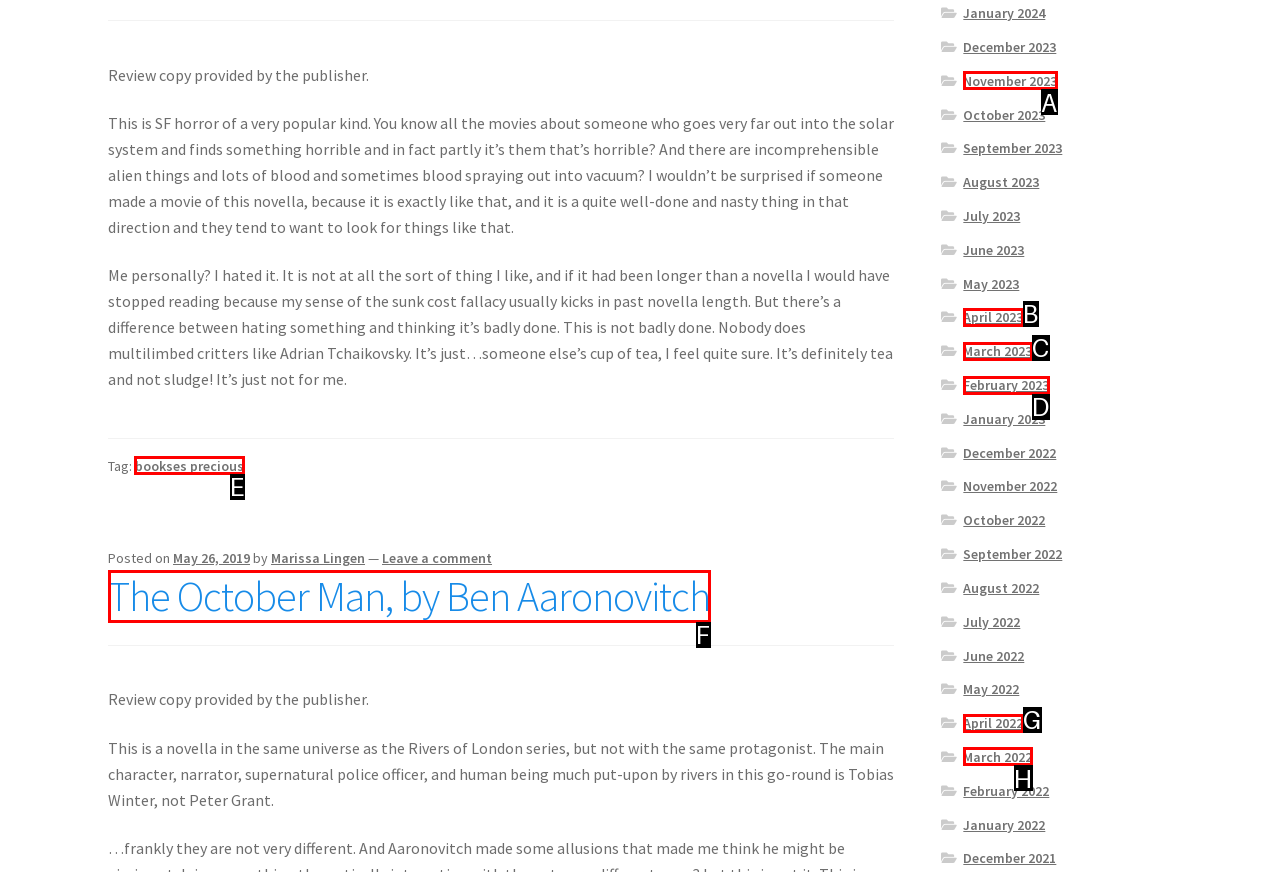Select the option I need to click to accomplish this task: Click the link to view posts from bookses precious
Provide the letter of the selected choice from the given options.

E